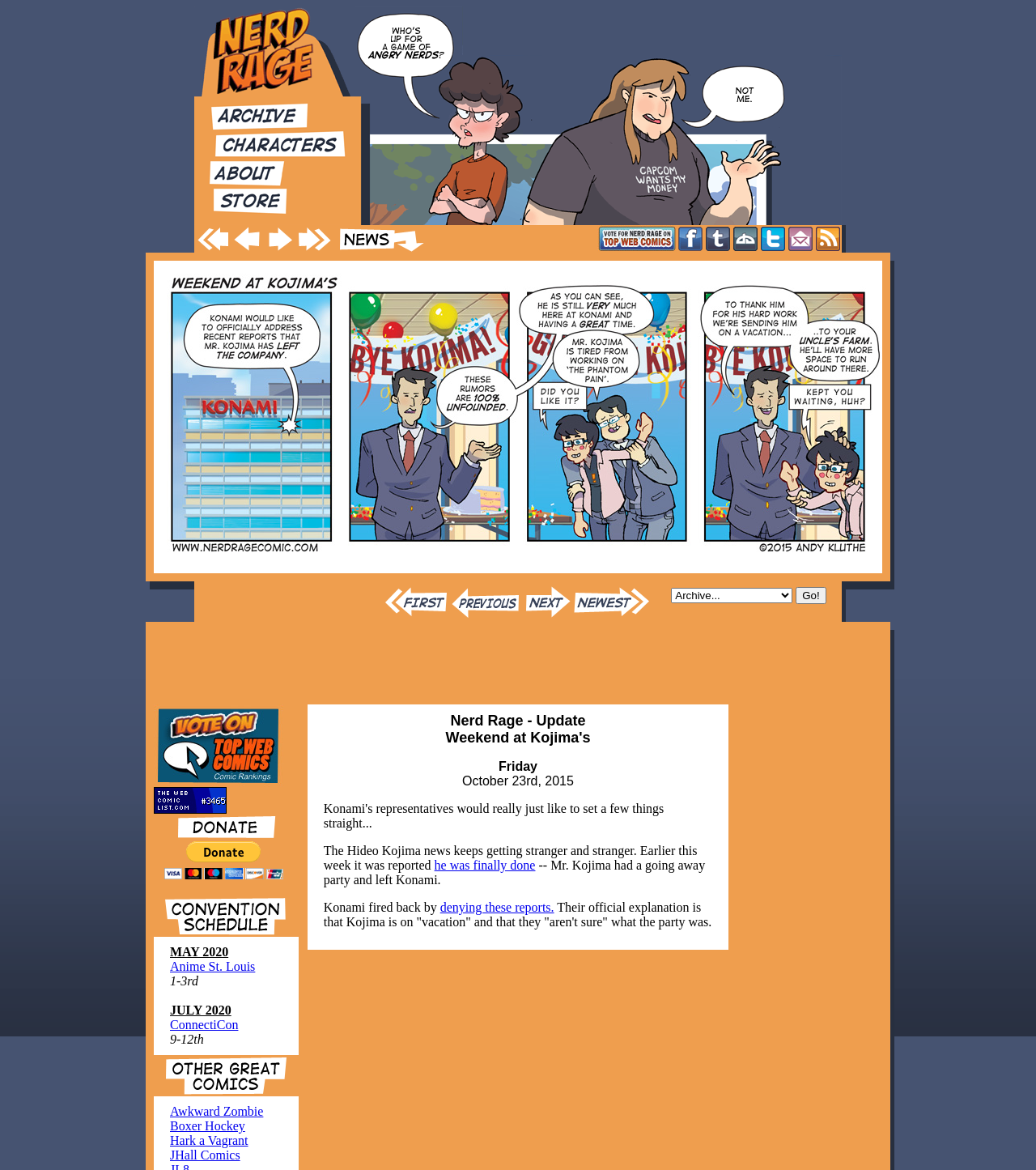Locate the bounding box coordinates of the element you need to click to accomplish the task described by this instruction: "View the 'News Arrow'".

[0.323, 0.206, 0.412, 0.218]